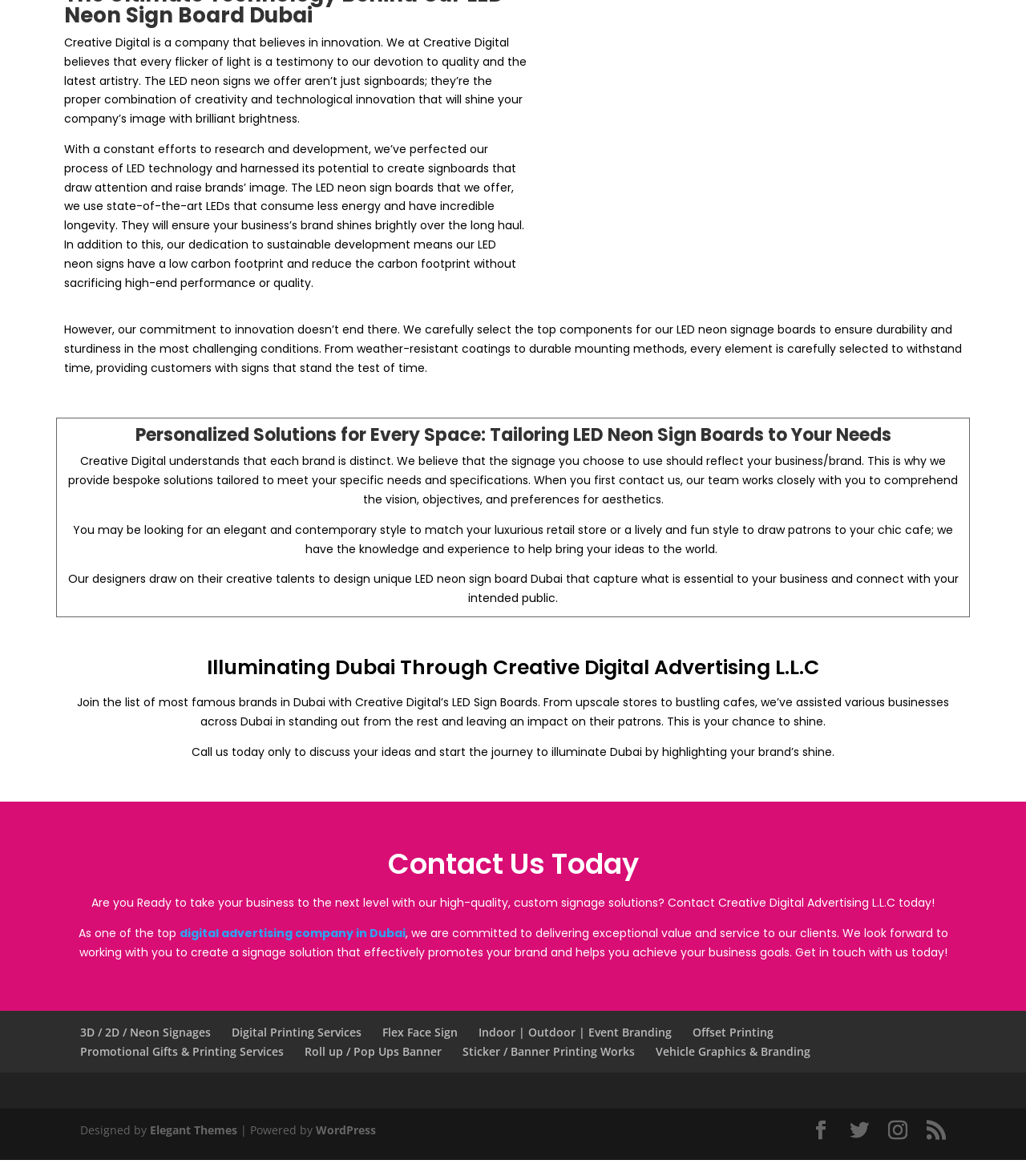Point out the bounding box coordinates of the section to click in order to follow this instruction: "Click on '3D / 2D / Neon Signages'".

[0.078, 0.871, 0.205, 0.884]